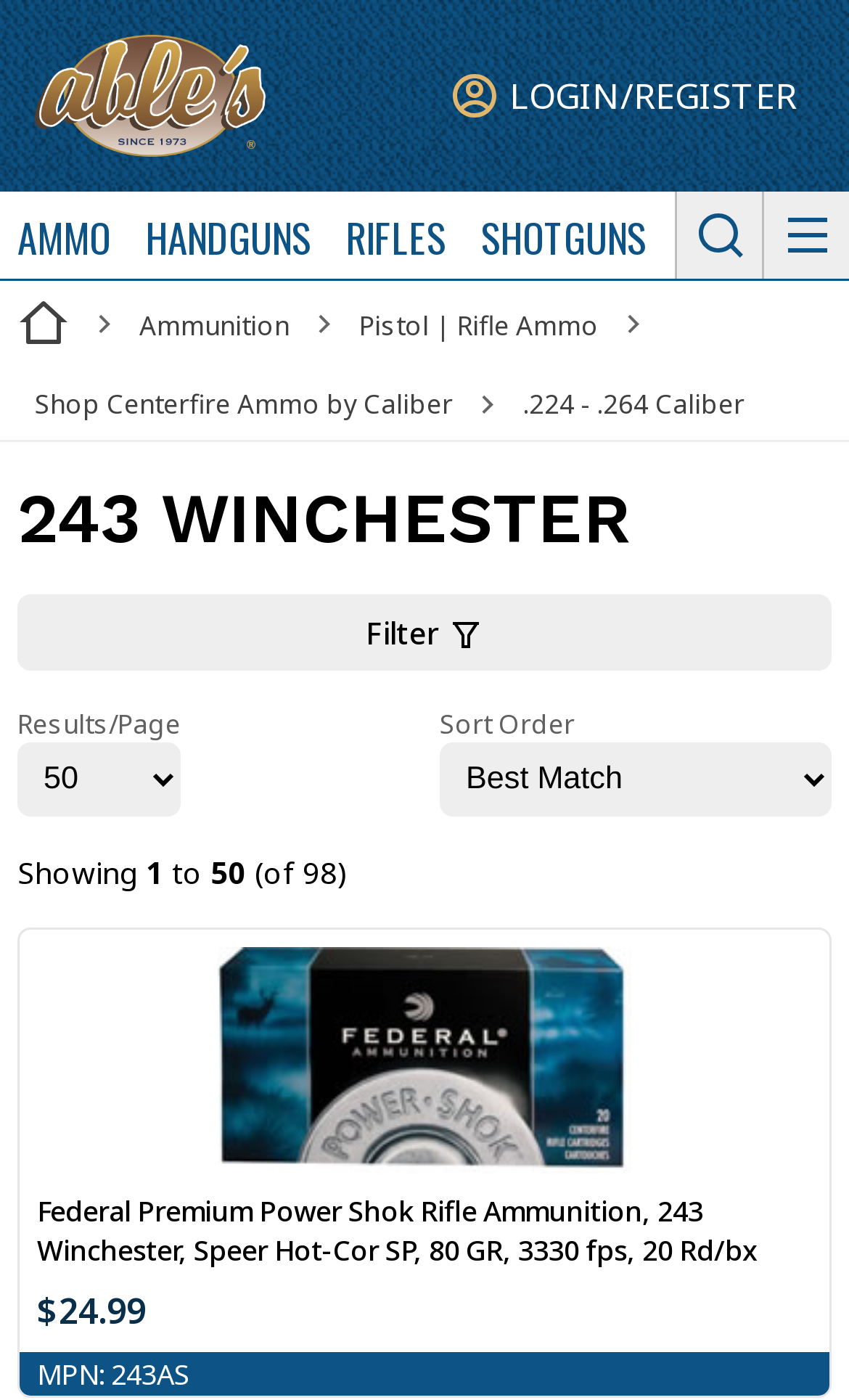Provide a brief response to the question below using a single word or phrase: 
What is the MPN of the Federal Premium Power Shok Rifle Ammunition?

243AS